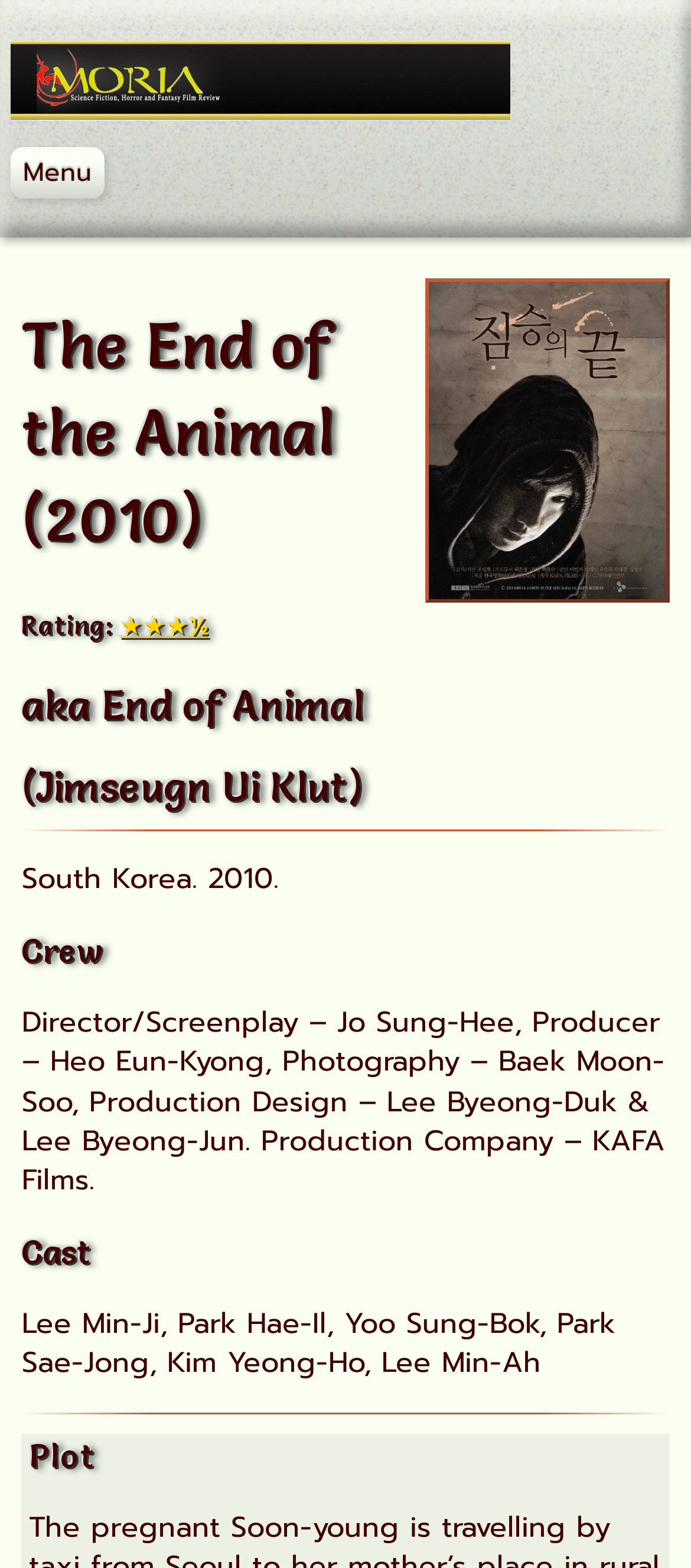What is the rating of the film?
Give a single word or phrase answer based on the content of the image.

★★★½